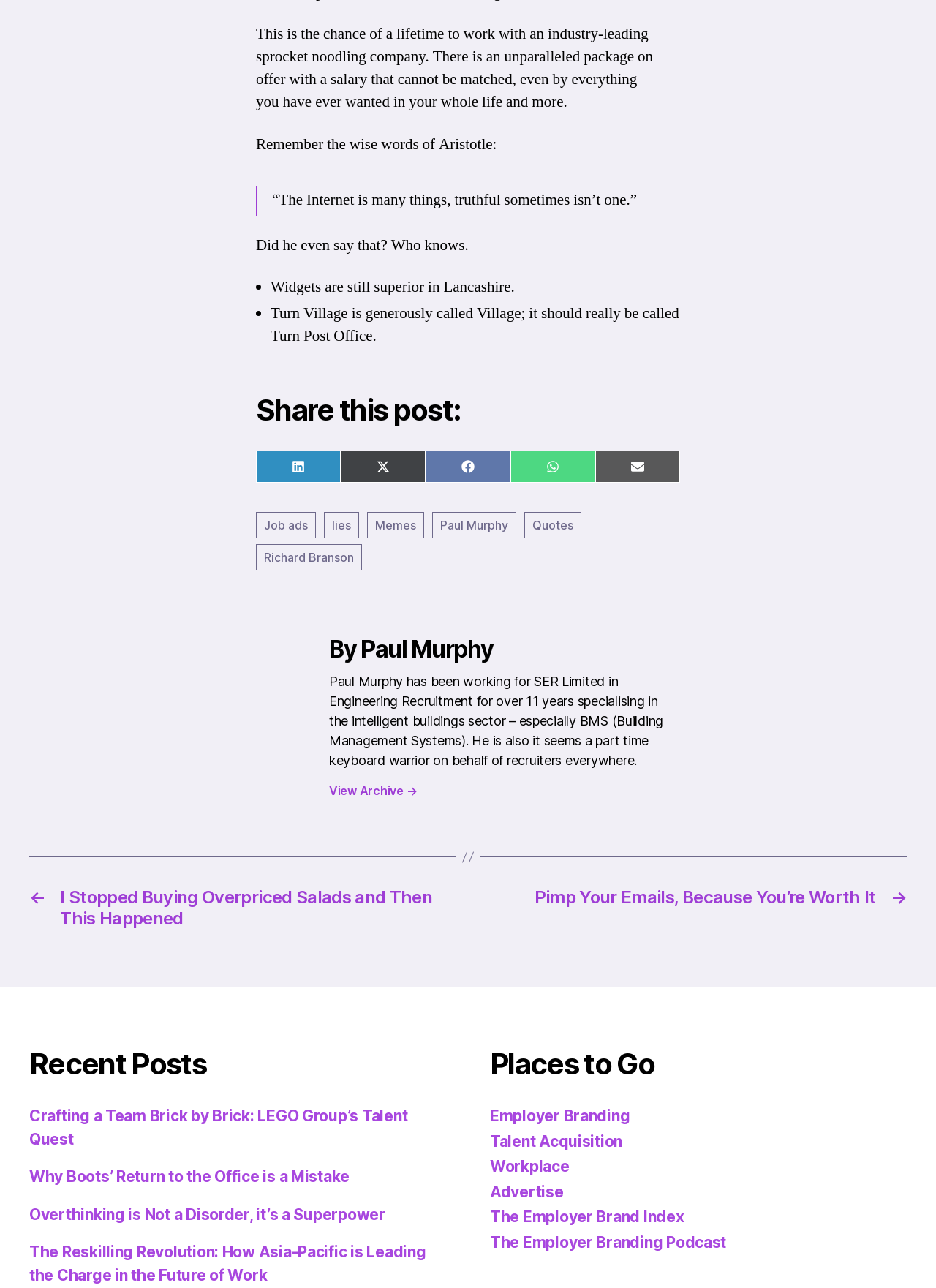Extract the bounding box coordinates for the described element: "Share on Email". The coordinates should be represented as four float numbers between 0 and 1: [left, top, right, bottom].

[0.636, 0.35, 0.727, 0.375]